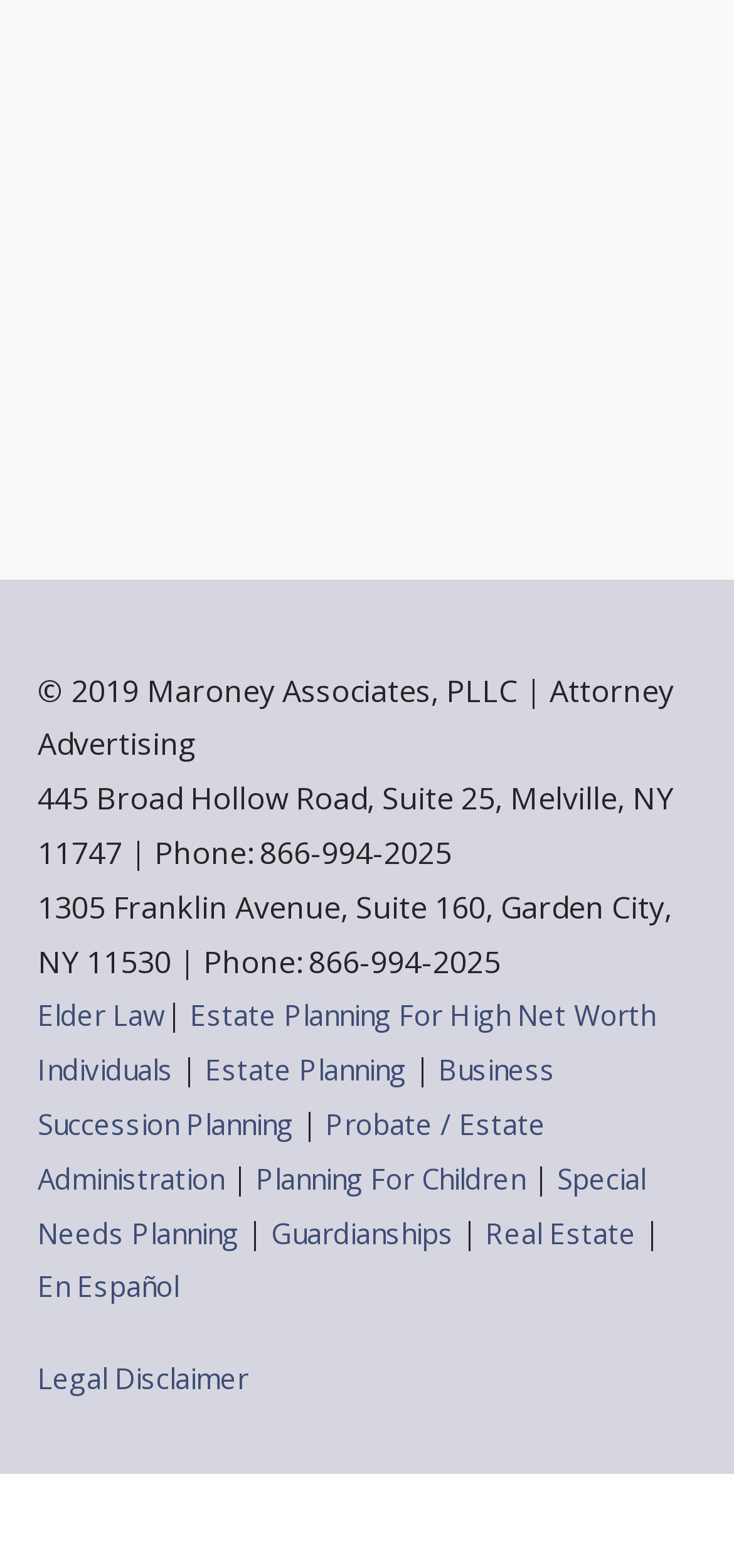Provide a one-word or brief phrase answer to the question:
What is the address of the law firm?

Two addresses